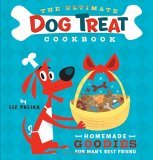What is the background color of the book cover?
From the screenshot, supply a one-word or short-phrase answer.

Bright blue